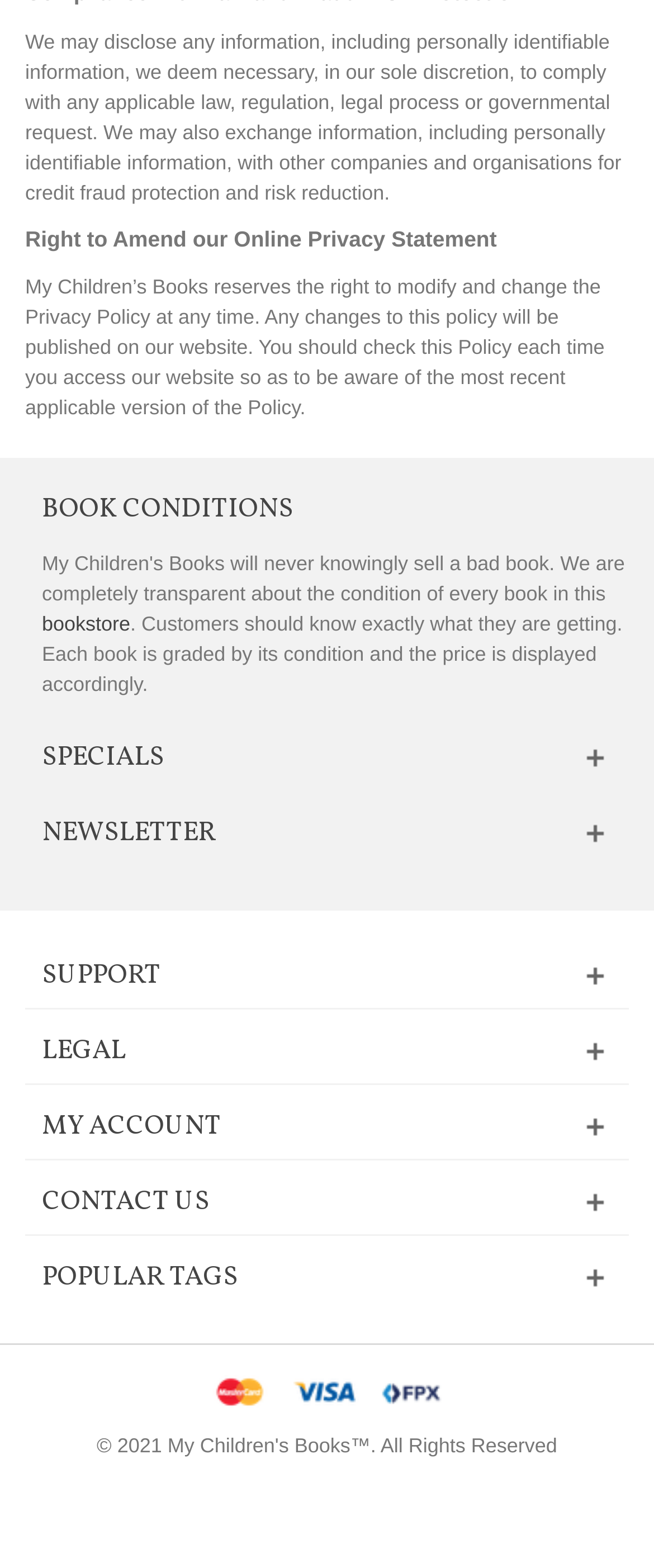What is the purpose of modifying the Privacy Policy?
Refer to the image and provide a one-word or short phrase answer.

To comply with applicable law